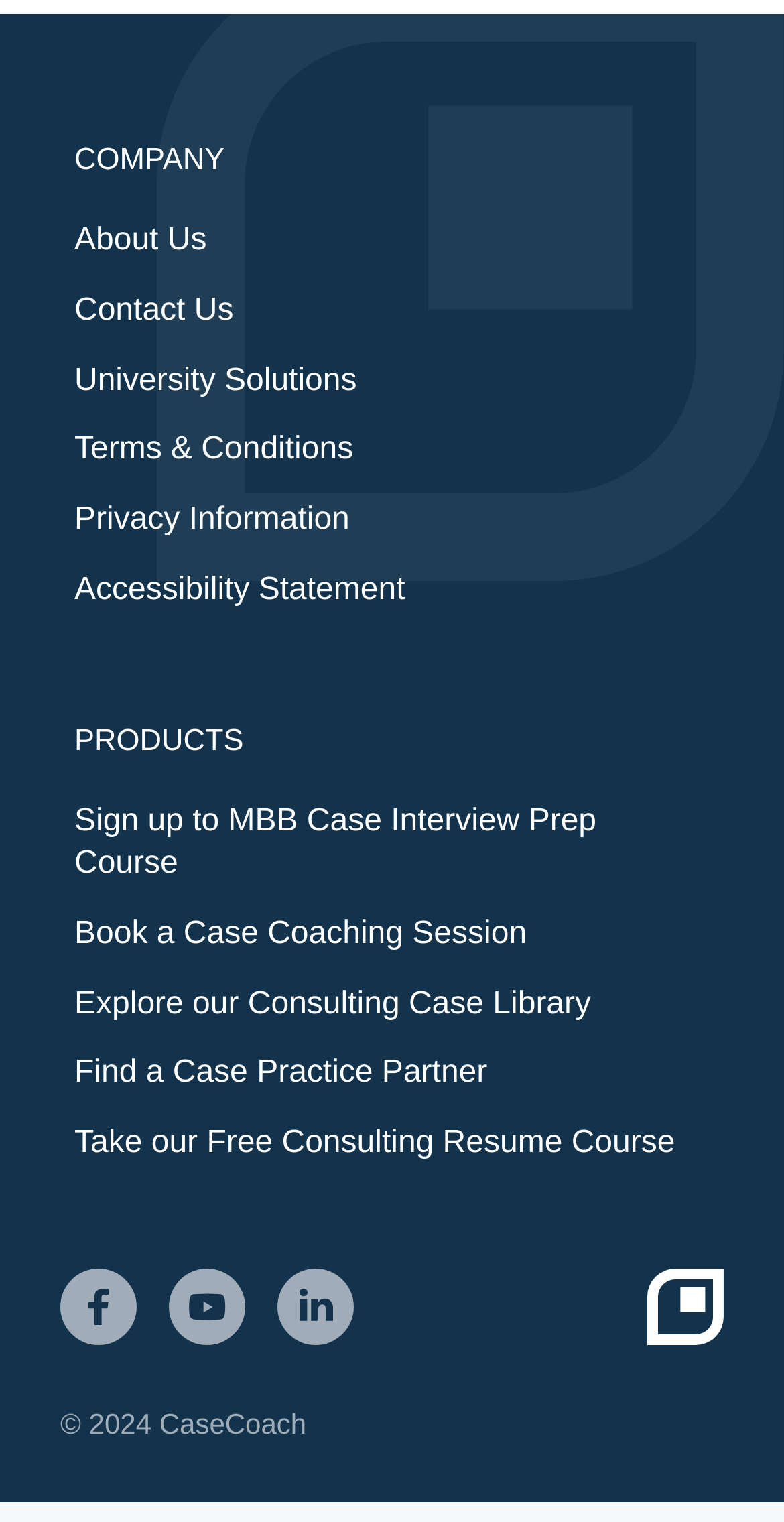Determine the bounding box for the UI element as described: "Terms & Conditions". The coordinates should be represented as four float numbers between 0 and 1, formatted as [left, top, right, bottom].

[0.077, 0.292, 0.469, 0.328]